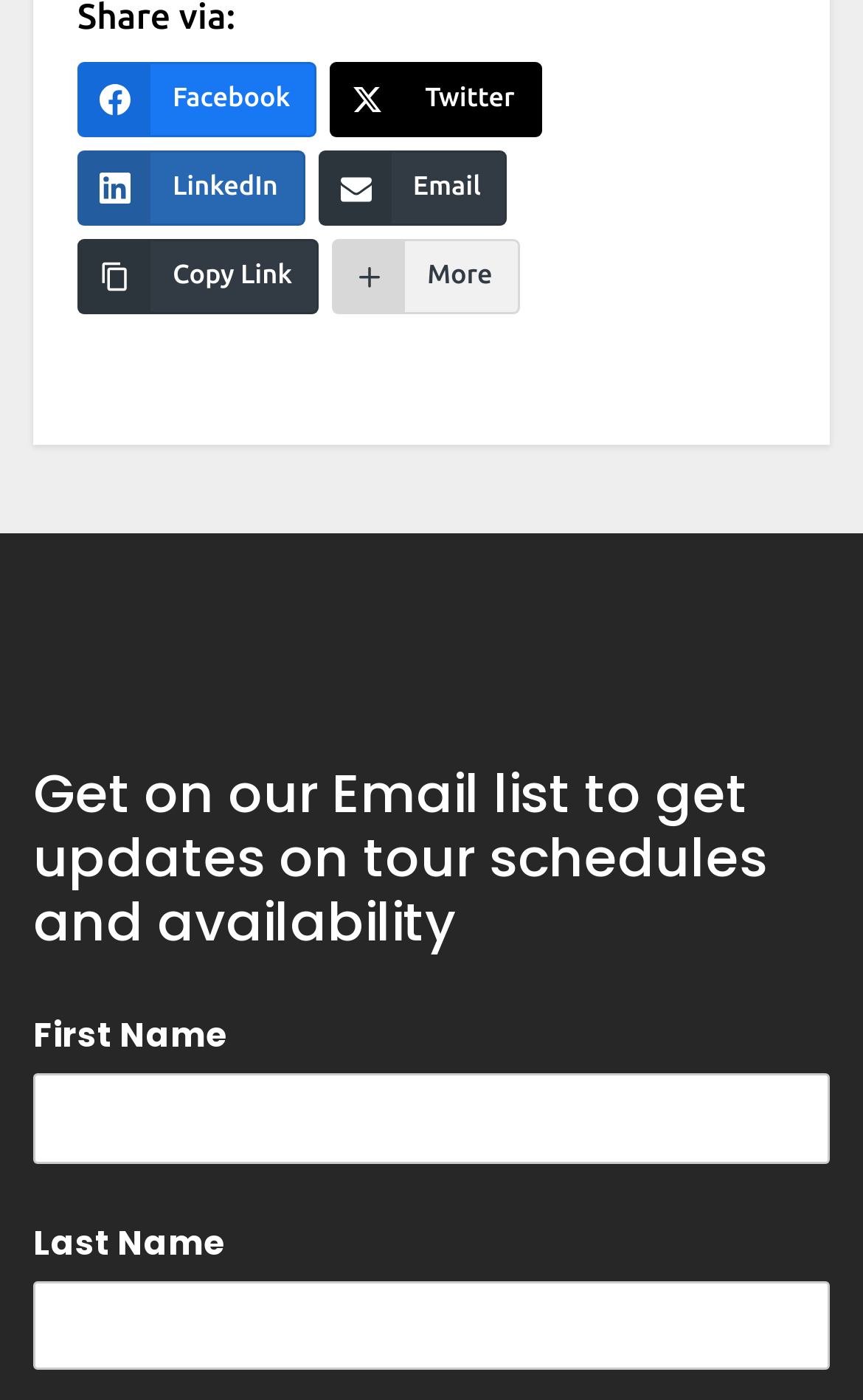Please answer the following question using a single word or phrase: 
What is the position of the 'More' link relative to the 'Copy Link' link?

To the right